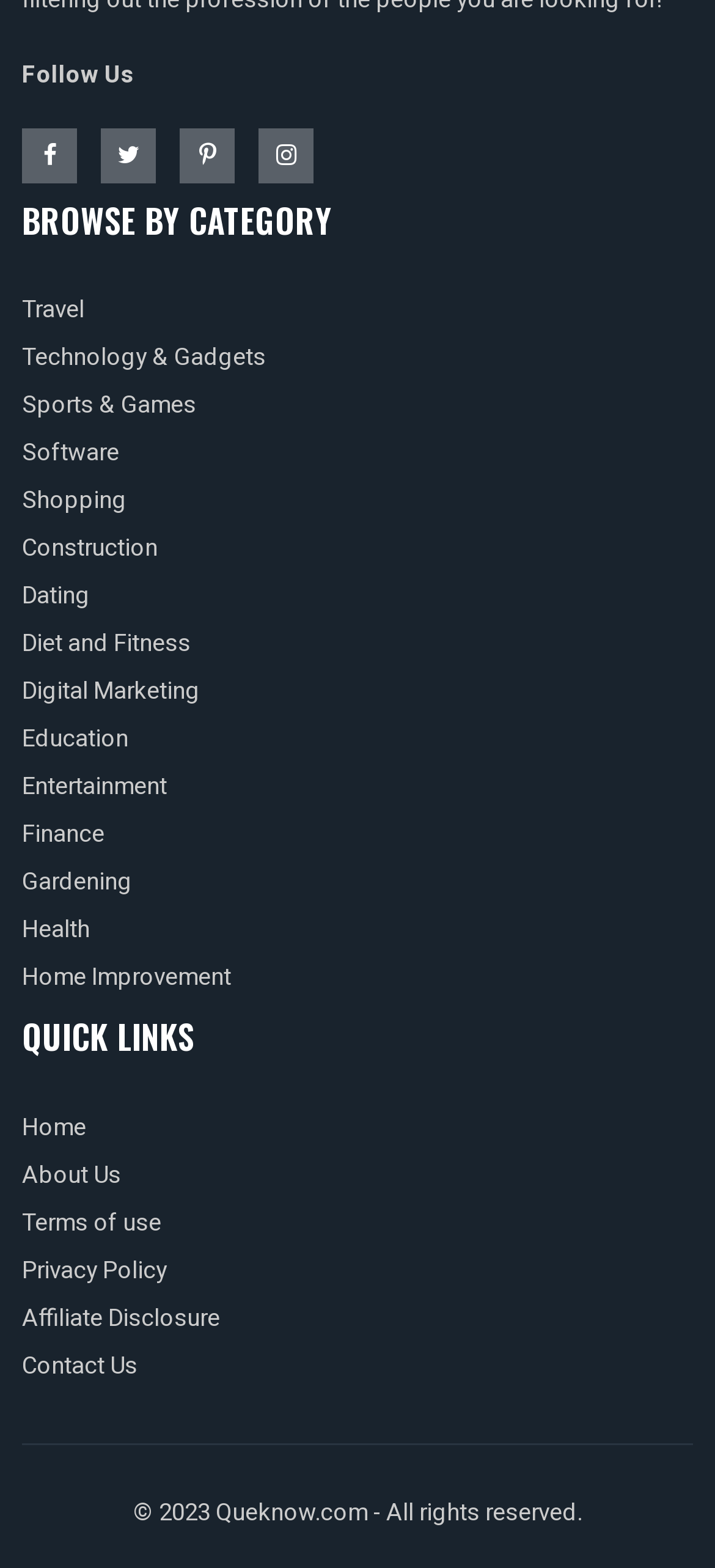What is the copyright year of the website?
Please answer the question with a single word or phrase, referencing the image.

2023